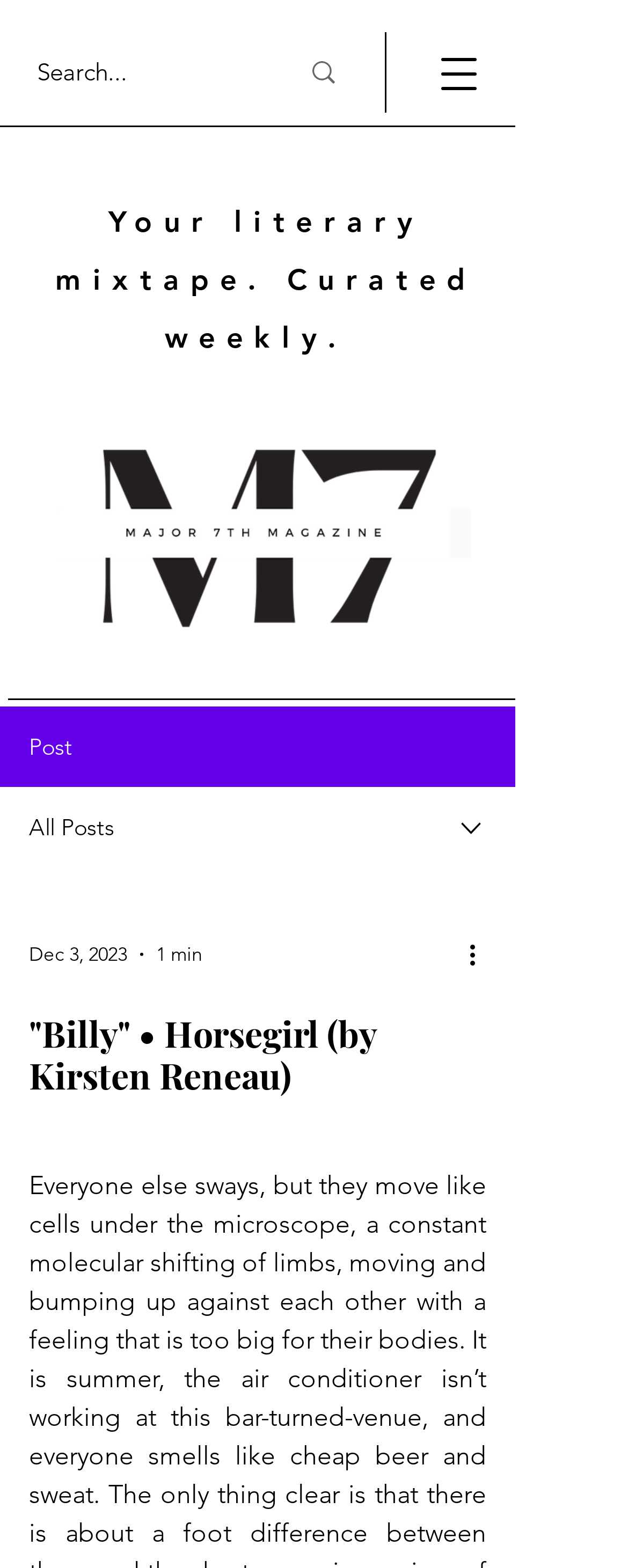Explain the features and main sections of the webpage comprehensively.

This webpage appears to be a literary blog or magazine, with a focus on curated weekly content. At the top right corner, there is a button to open a navigation menu. Below this, there is a search bar with a magnifying glass icon, accompanied by a search box where users can input text. 

To the left of the search bar, there is a brief description of the website, stating that it is a "literary mixtape" curated weekly. Above this description, there is a large image of a magazine cover, likely representing the publication's branding.

On the right side of the page, there is a section with a heading that matches the title of the webpage, "Billy" • Horsegirl (by Kirsten Reneau). This section contains a post with a date and time stamp, indicating that it was published on December 3, 2023, and took one minute to read. There is also a combobox with a dropdown menu, a "More actions" button, and an image.

Throughout the page, there are several images, including the magazine cover, a search icon, and an image accompanying the post. The overall layout is organized, with clear headings and concise text, making it easy to navigate and find specific content.